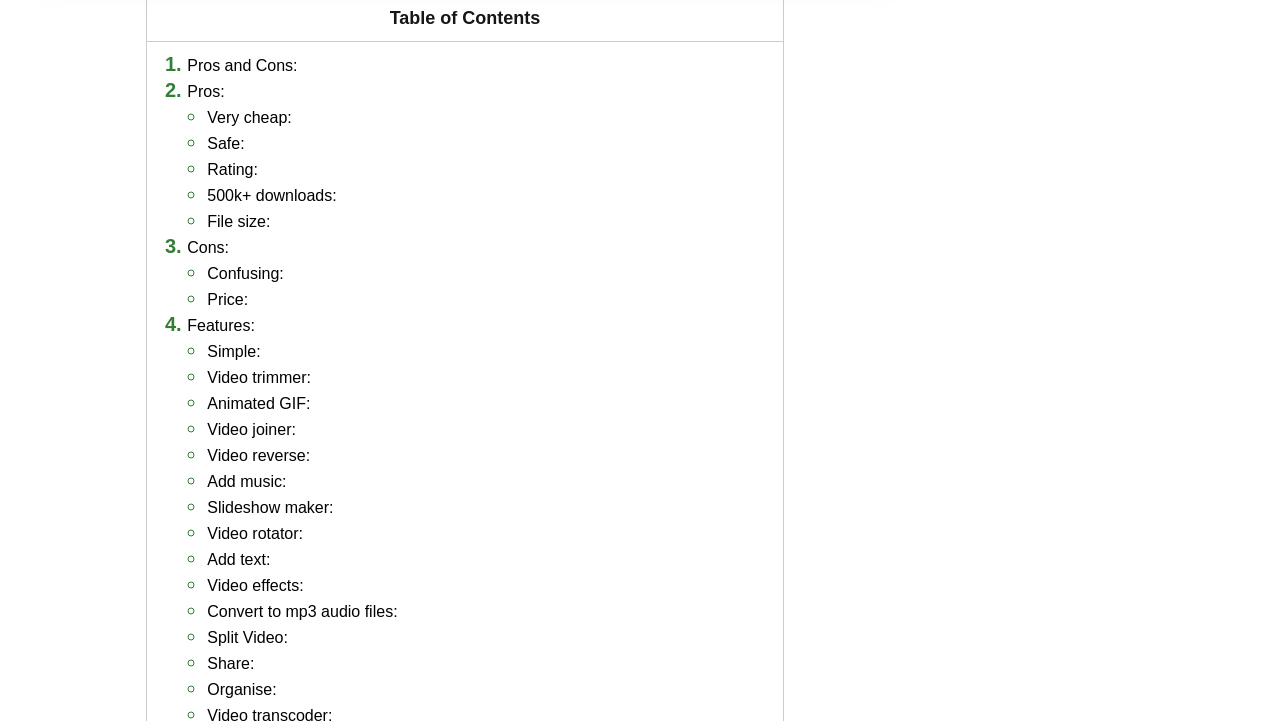Find the bounding box coordinates of the element to click in order to complete the given instruction: "Learn about 'Video effects:'."

[0.162, 0.8, 0.237, 0.824]